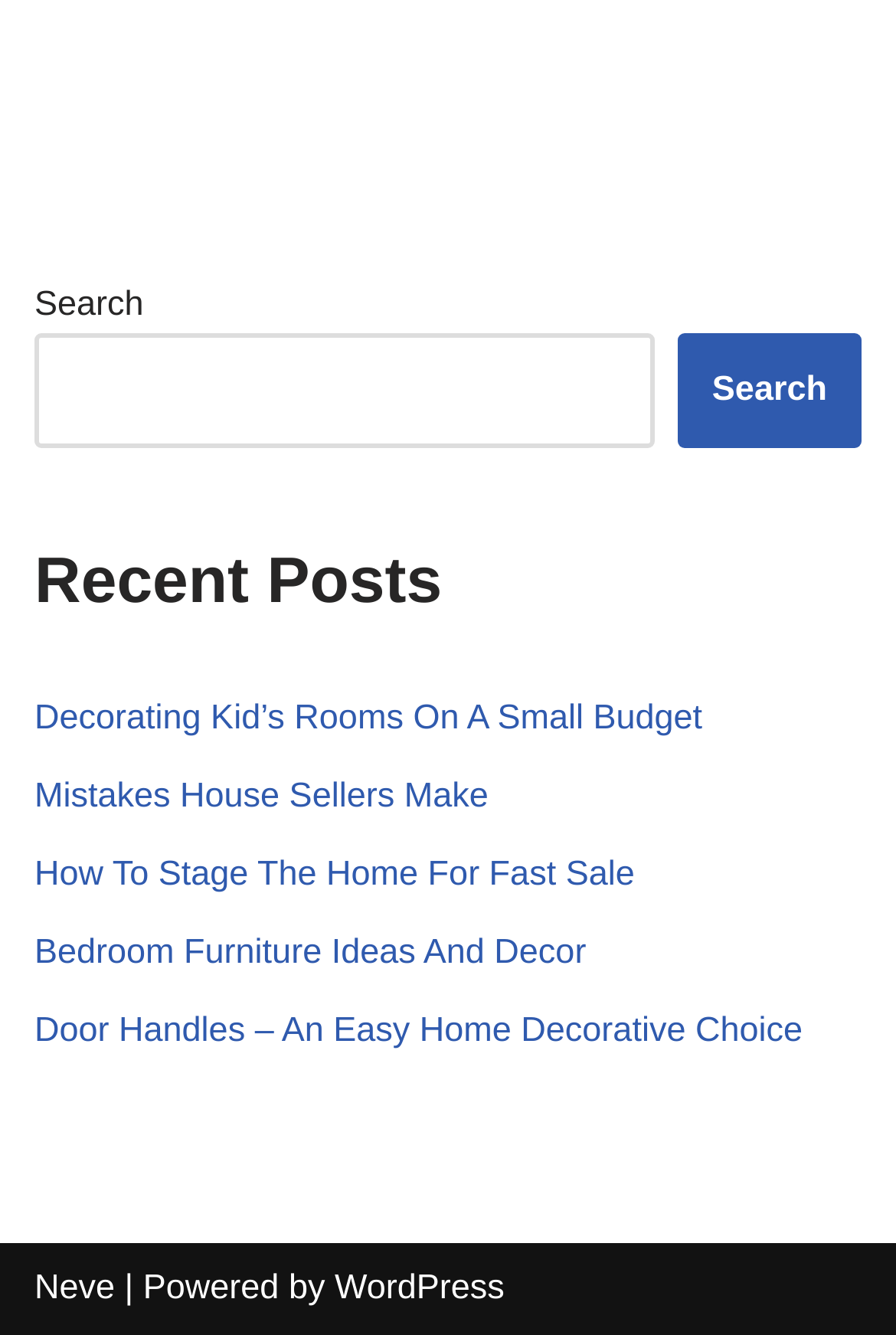Kindly determine the bounding box coordinates of the area that needs to be clicked to fulfill this instruction: "click on recent posts".

[0.038, 0.404, 0.962, 0.467]